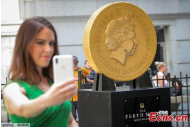Describe in detail everything you see in the image.

A woman in a vibrant green dress takes a selfie in front of a gigantic gold coin prominently displayed. The coin features the image of a regal figure, indicative of its significance, and it serves as a unique backdrop for her photo. The colorful outdoor setting hints at a festive atmosphere, with other individuals visible in the background, enhancing the lively scene. This striking visual captures a moment of engagement with an impressive symbol of wealth and culture, highlighting both personal joy and a wider communal experience.